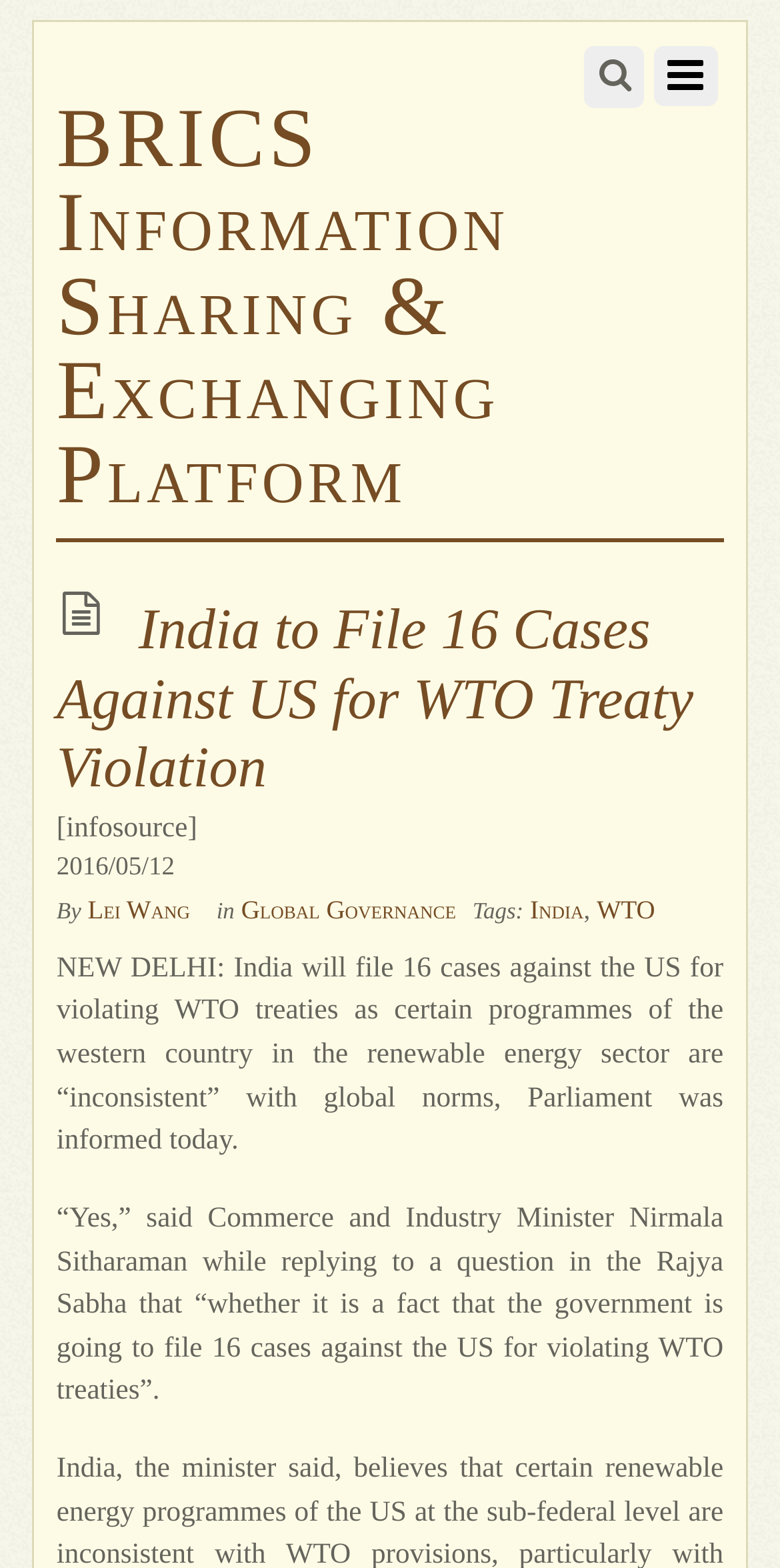What is the date of this article?
Answer the question with as much detail as possible.

I found the date by looking at the time section, which is usually where the date is mentioned. In this case, it says '2016/05/12'.